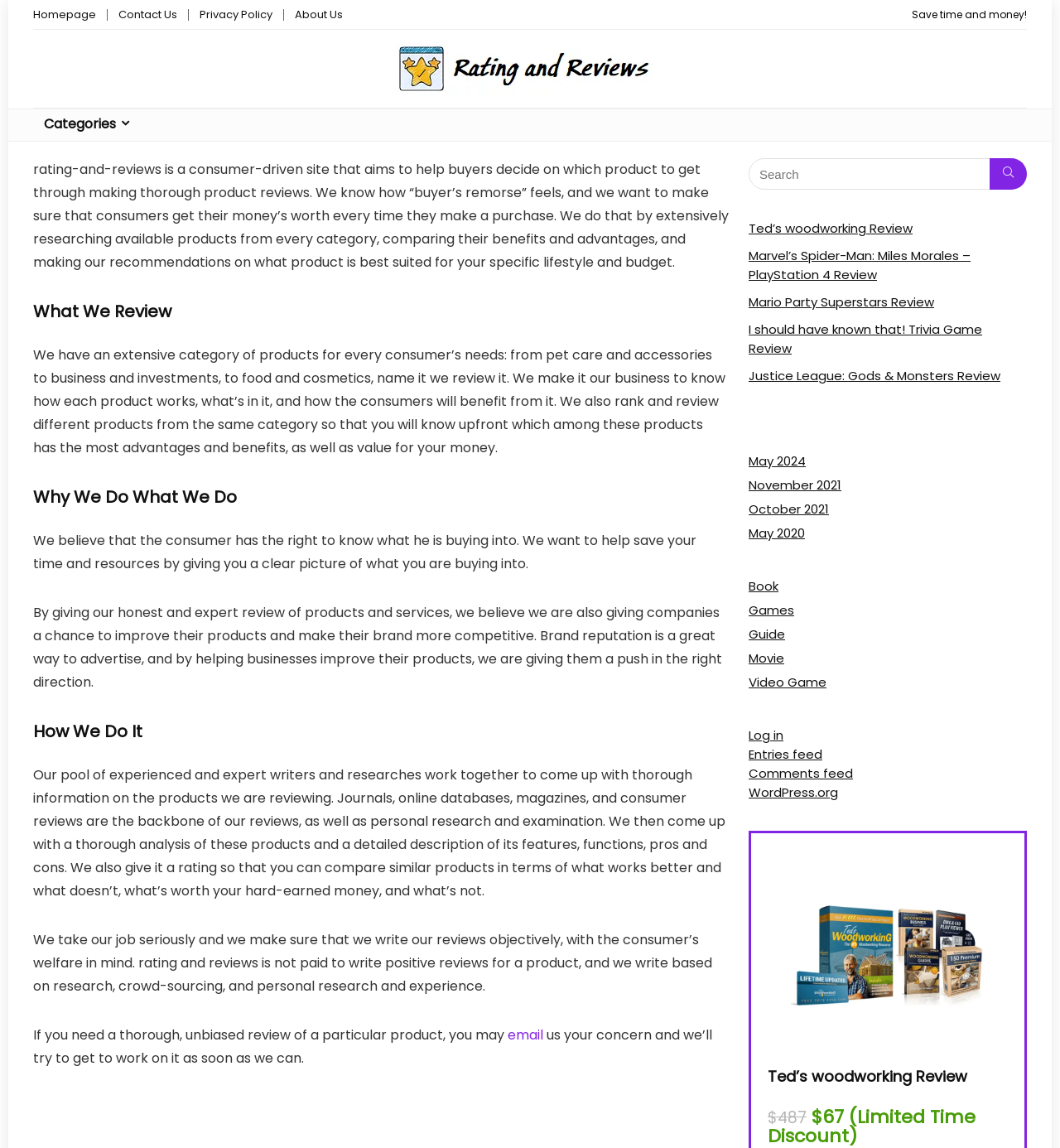Are the reviews on this website biased?
Based on the visual, give a brief answer using one word or a short phrase.

No, they are objective